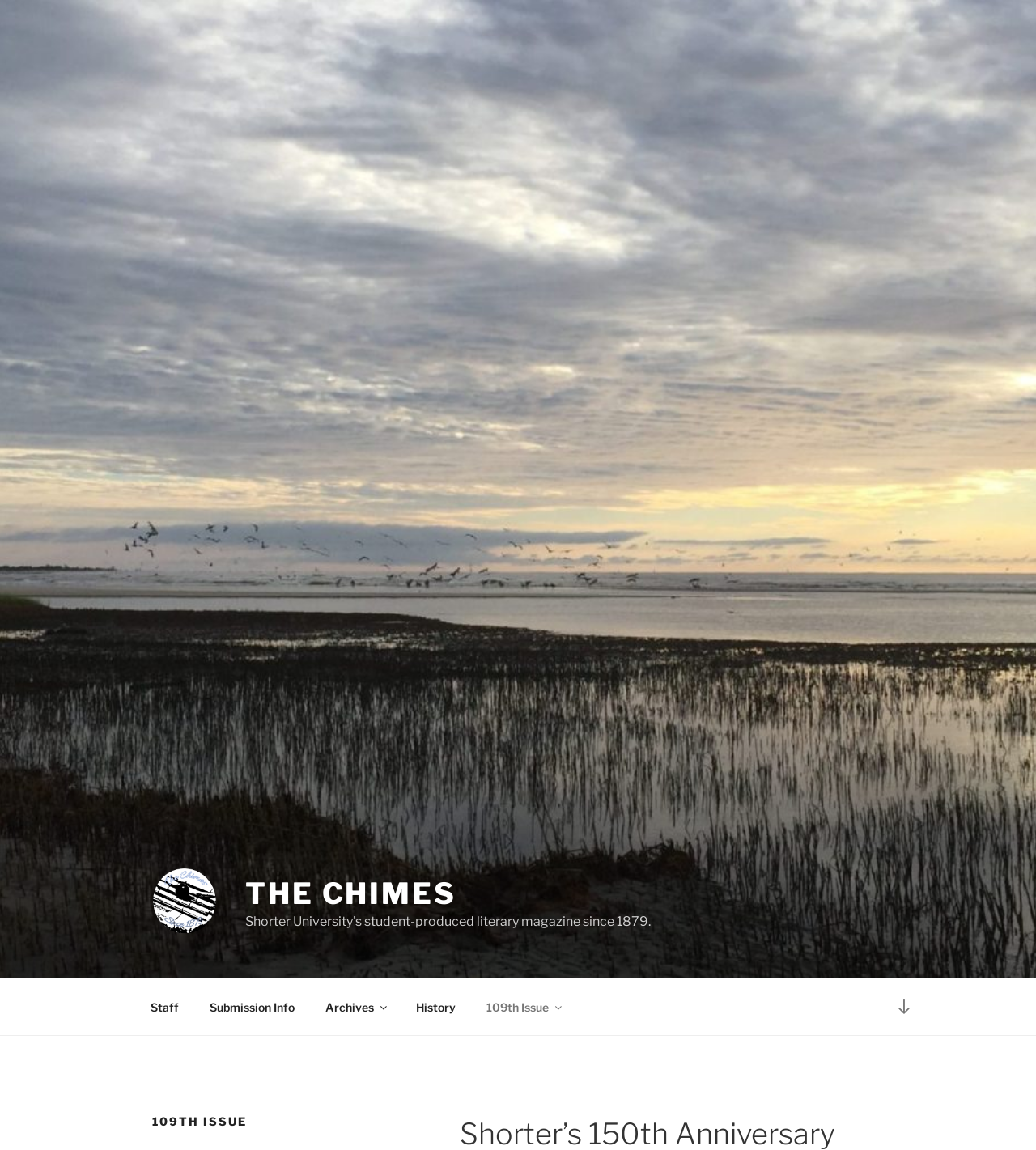Find the UI element described as: "Scroll down to content" and predict its bounding box coordinates. Ensure the coordinates are four float numbers between 0 and 1, [left, top, right, bottom].

[0.855, 0.858, 0.891, 0.892]